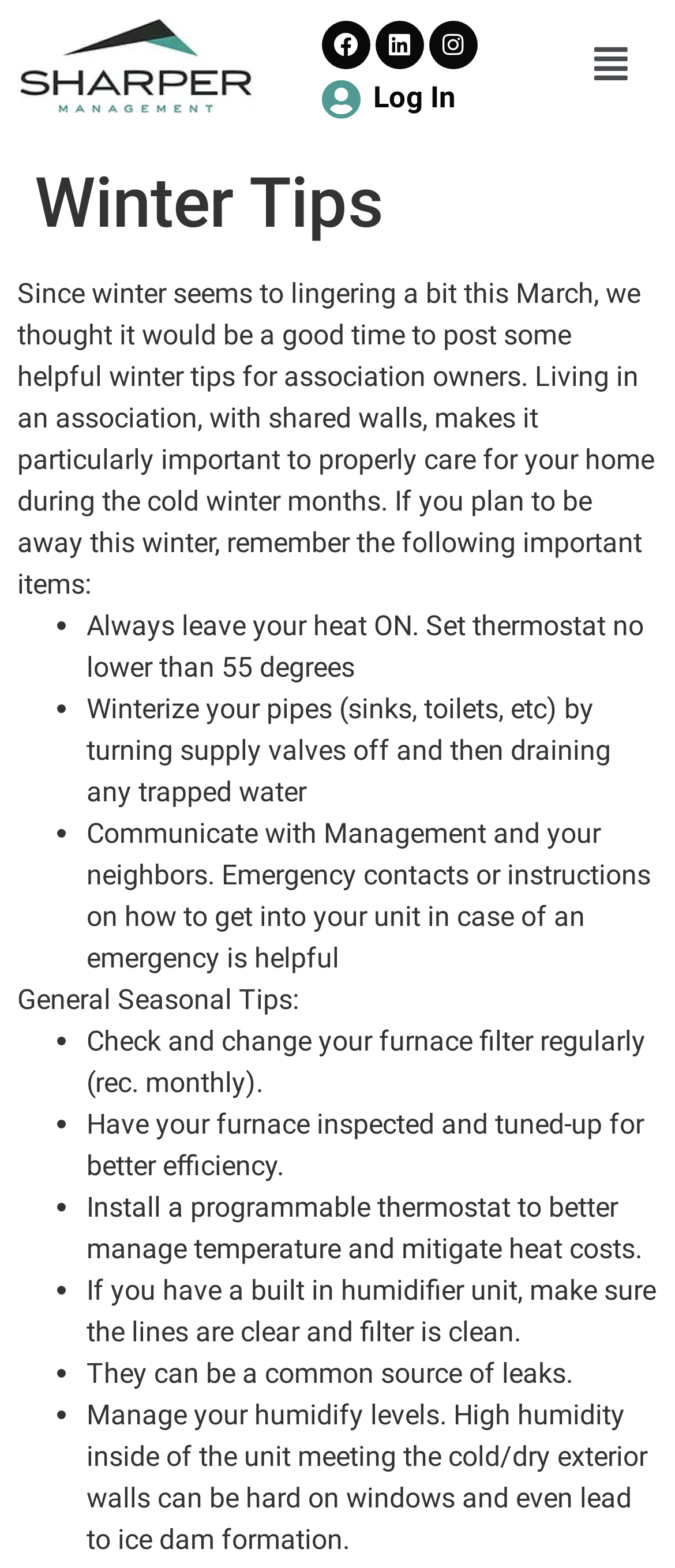What is the minimum temperature to set the thermostat?
From the image, provide a succinct answer in one word or a short phrase.

55 degrees